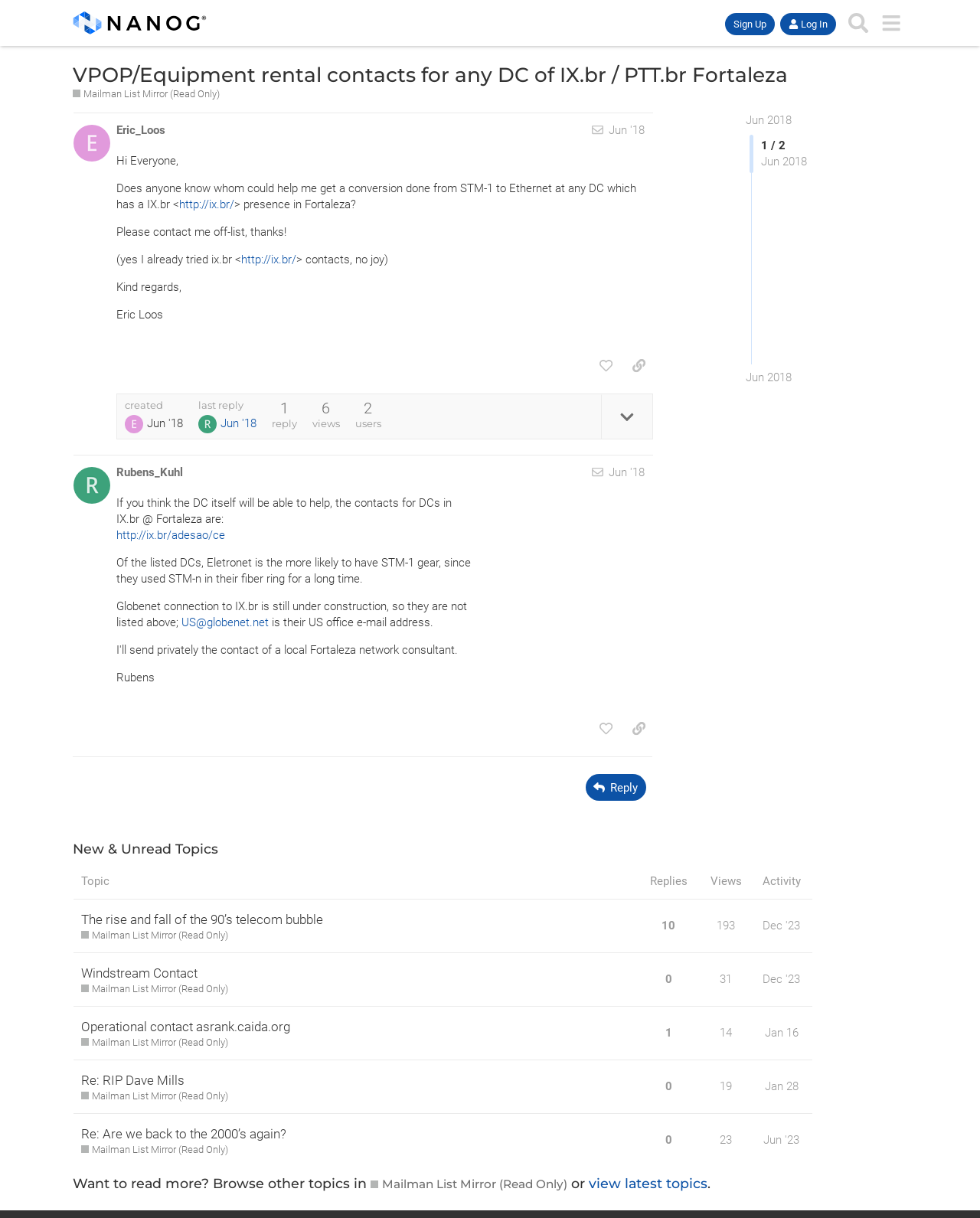Specify the bounding box coordinates of the area that needs to be clicked to achieve the following instruction: "Search for health promotion".

None